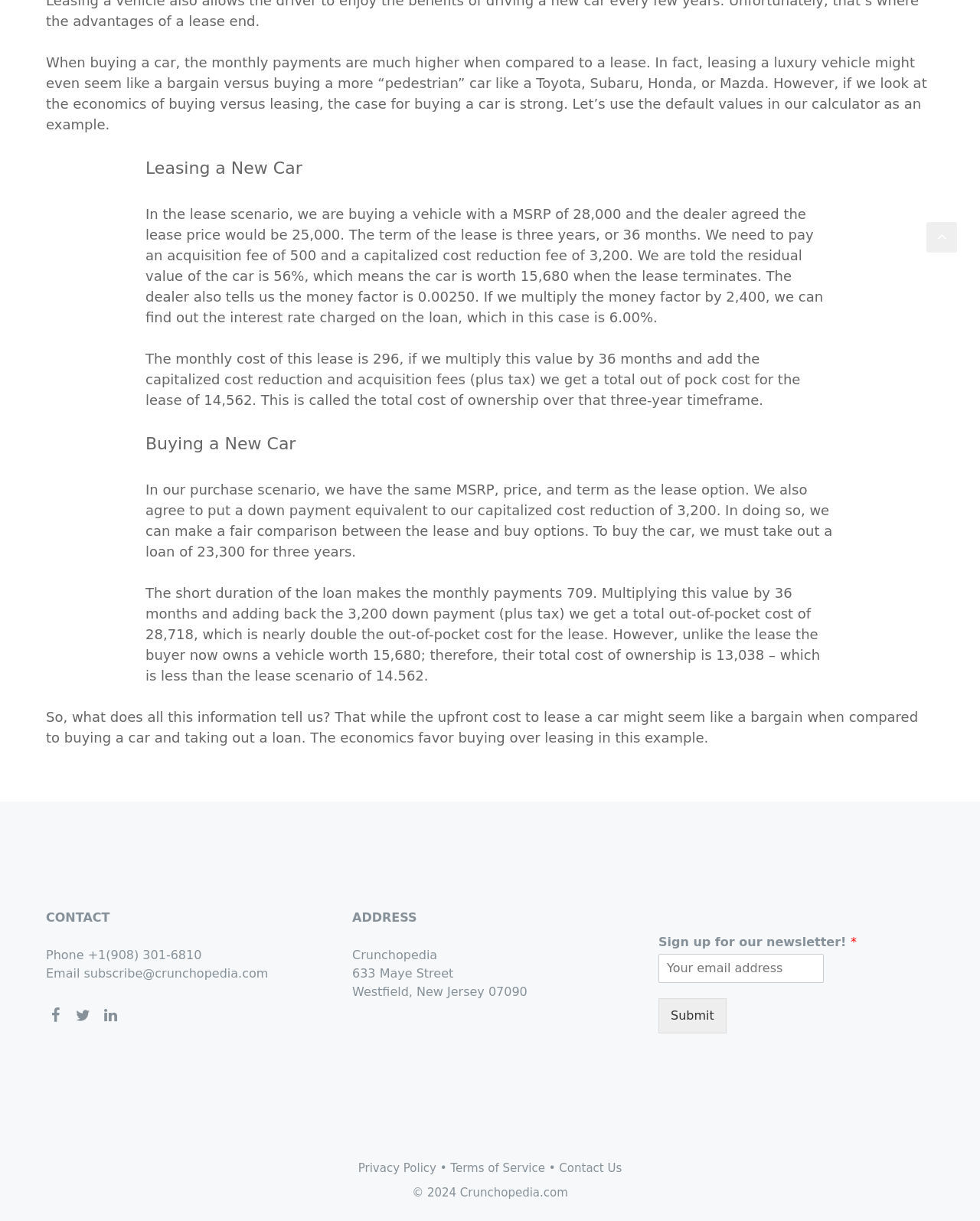Please locate the UI element described by "Terms of Service" and provide its bounding box coordinates.

[0.46, 0.951, 0.556, 0.962]